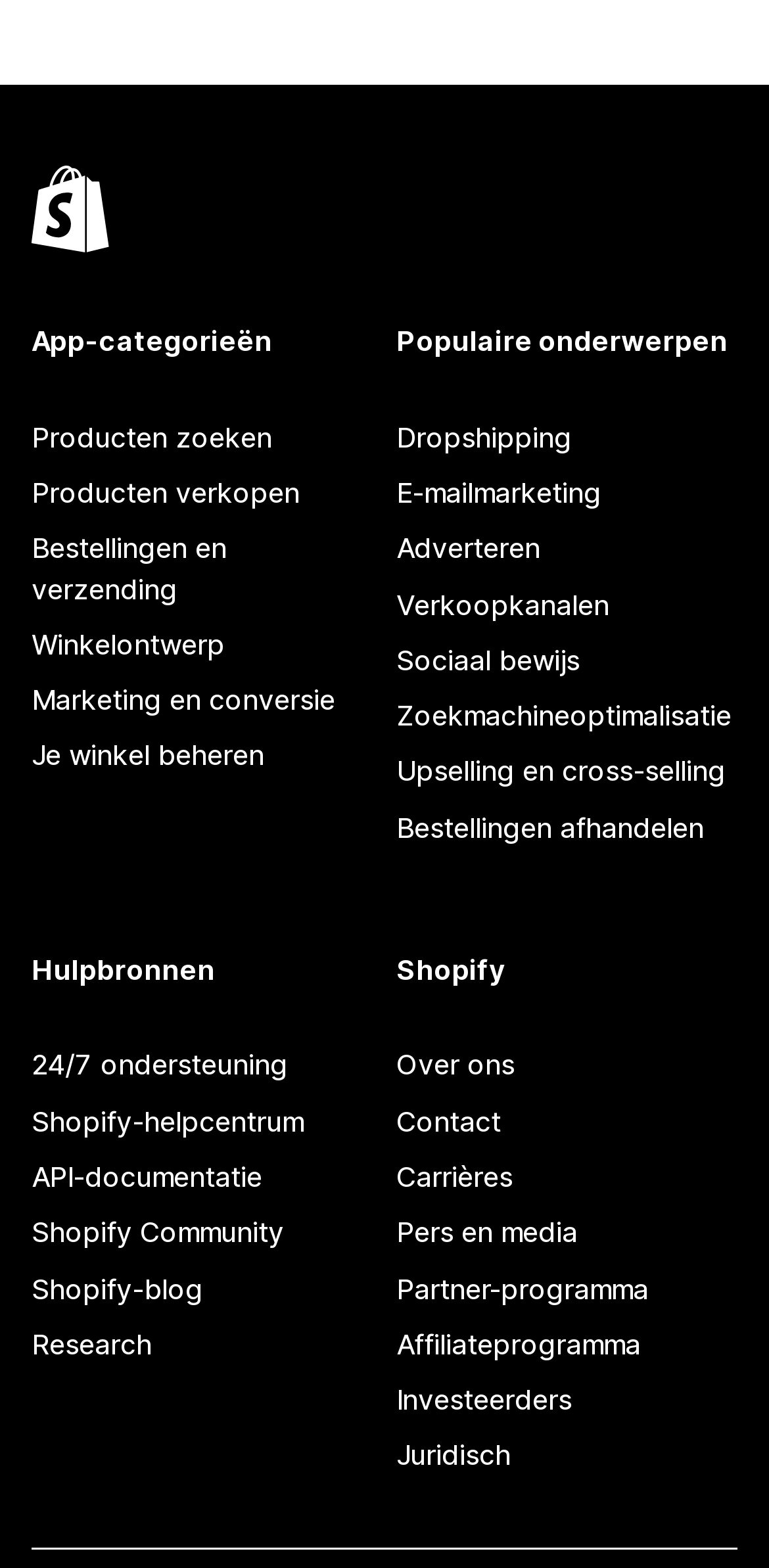Could you indicate the bounding box coordinates of the region to click in order to complete this instruction: "Read the Shopify blog".

[0.041, 0.804, 0.485, 0.84]